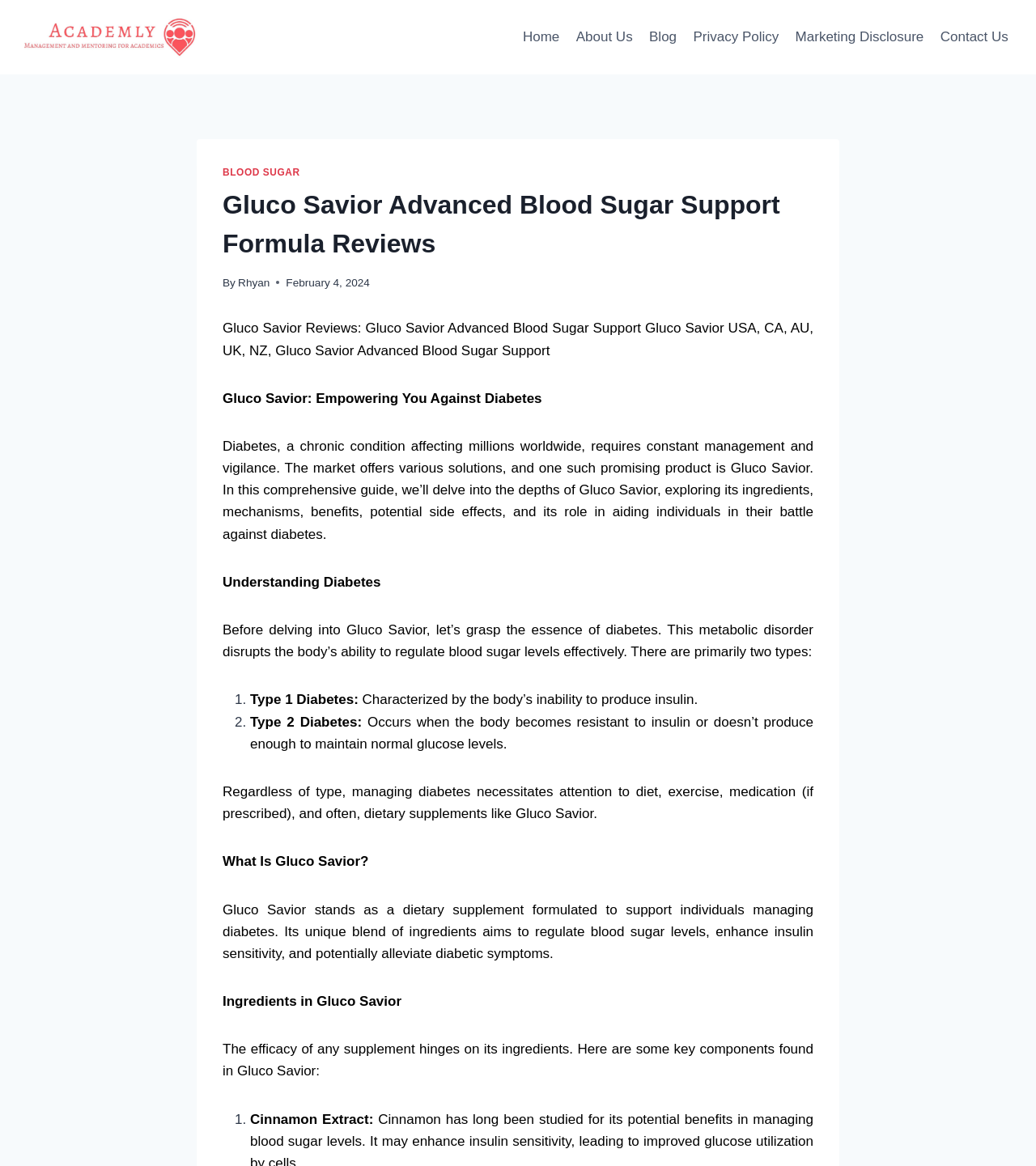What is the purpose of the dietary supplement Gluco Savior?
Using the image as a reference, give a one-word or short phrase answer.

To support individuals managing diabetes